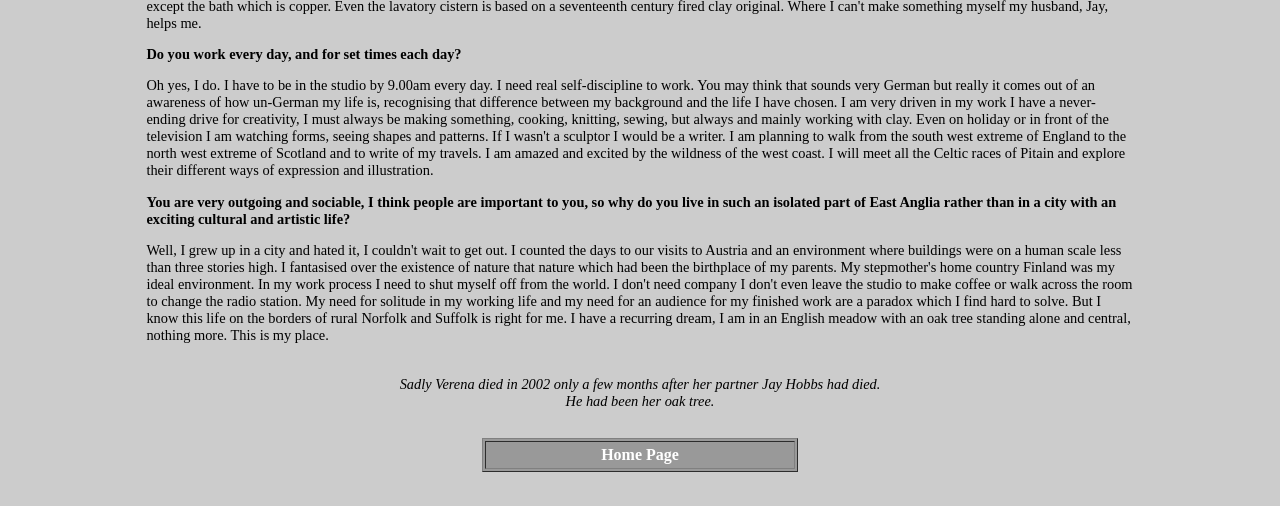What is the description of Jay Hobbs to Verena?
Please provide a single word or phrase as your answer based on the screenshot.

Her oak tree